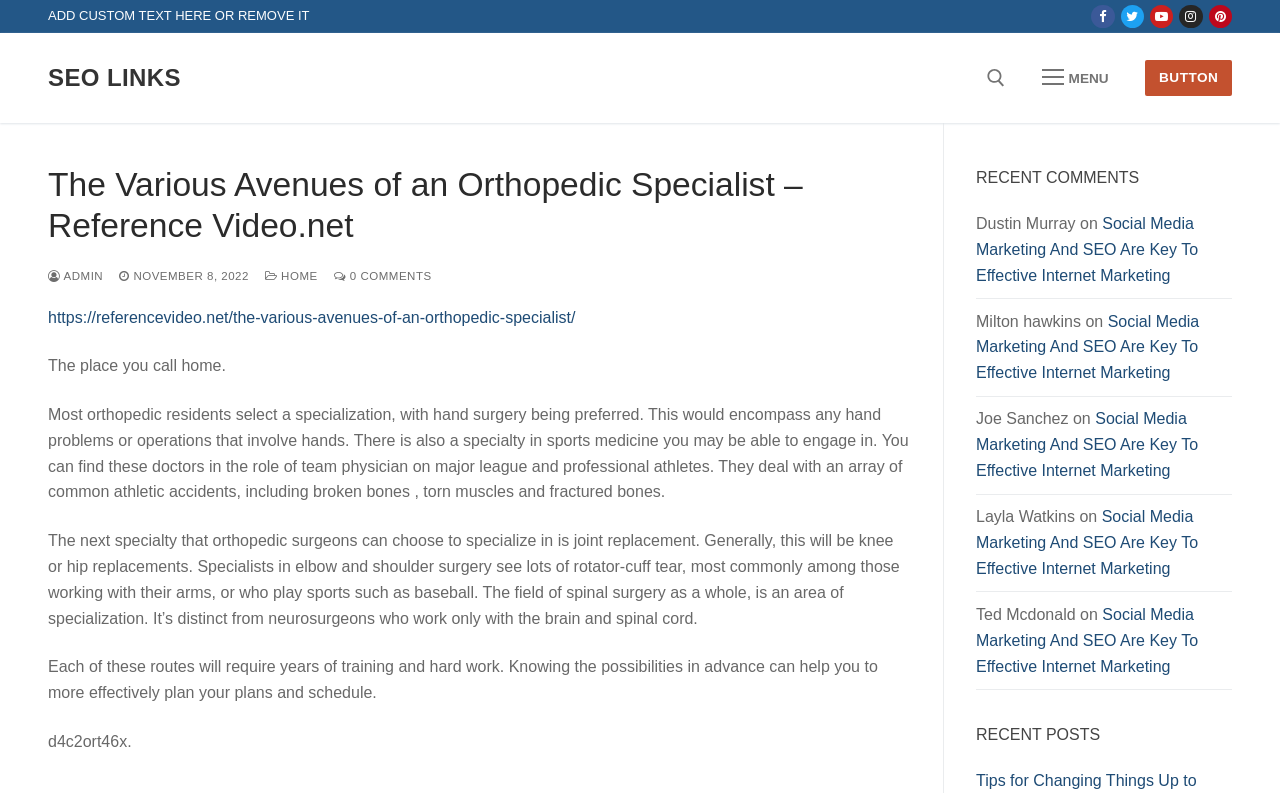What is the role of an orthopedic surgeon in sports medicine?
Provide an in-depth answer to the question, covering all aspects.

According to the webpage, orthopedic surgeons who specialize in sports medicine may work as team physicians for major league and professional athletes, dealing with common athletic injuries such as broken bones, torn muscles, and fractured bones.